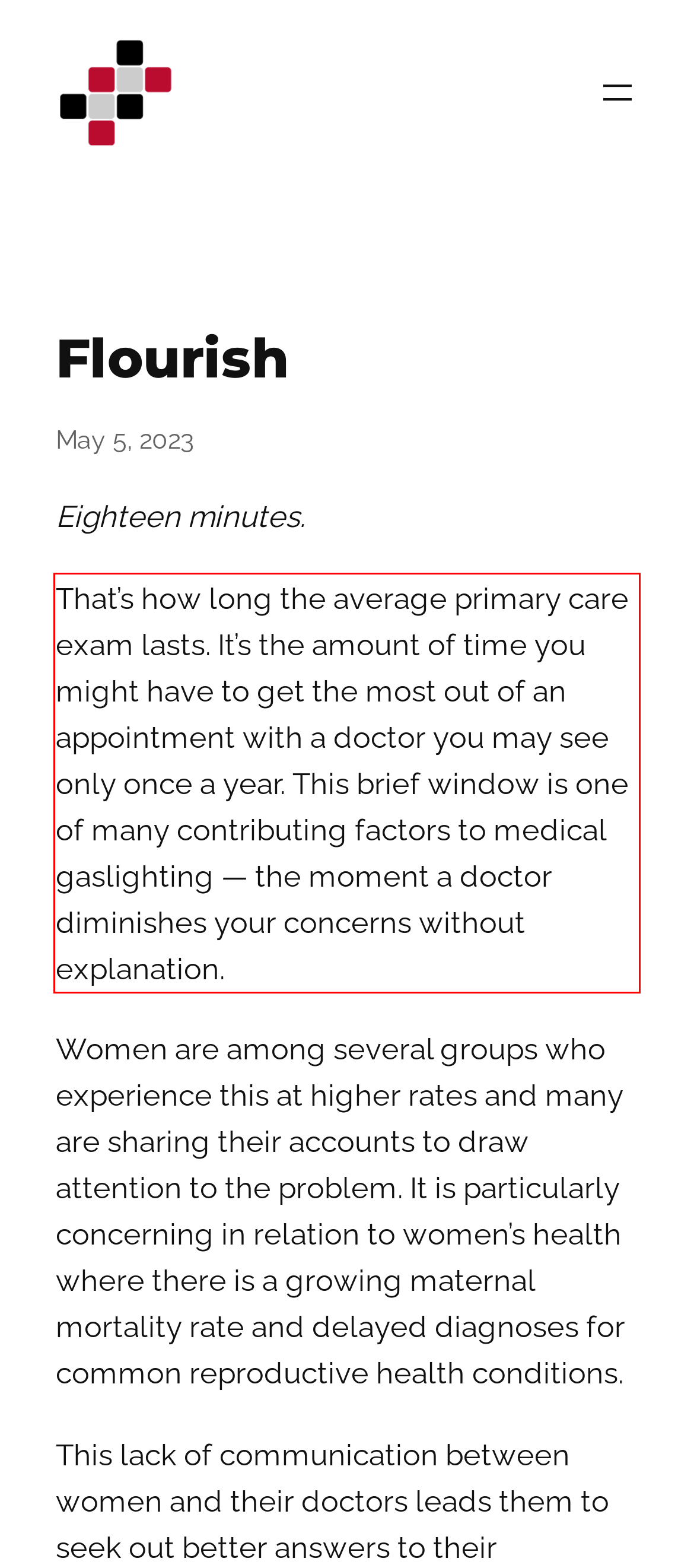You have a screenshot of a webpage, and there is a red bounding box around a UI element. Utilize OCR to extract the text within this red bounding box.

That’s how long the average primary care exam lasts. It’s the amount of time you might have to get the most out of an appointment with a doctor you may see only once a year. This brief window is one of many contributing factors to medical gaslighting — the moment a doctor diminishes your concerns without explanation.